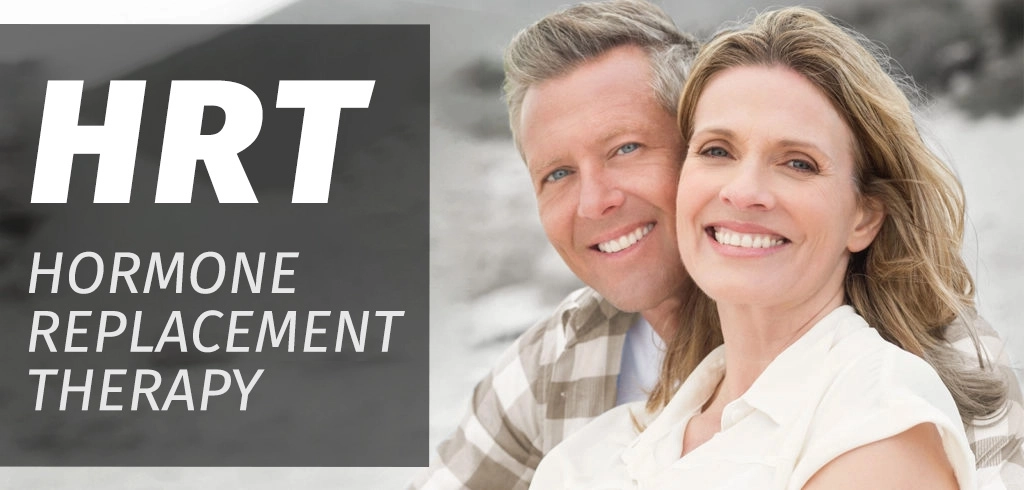Using a single word or phrase, answer the following question: 
What is the title of the related article?

Hormone Replacement Therapy Near Me